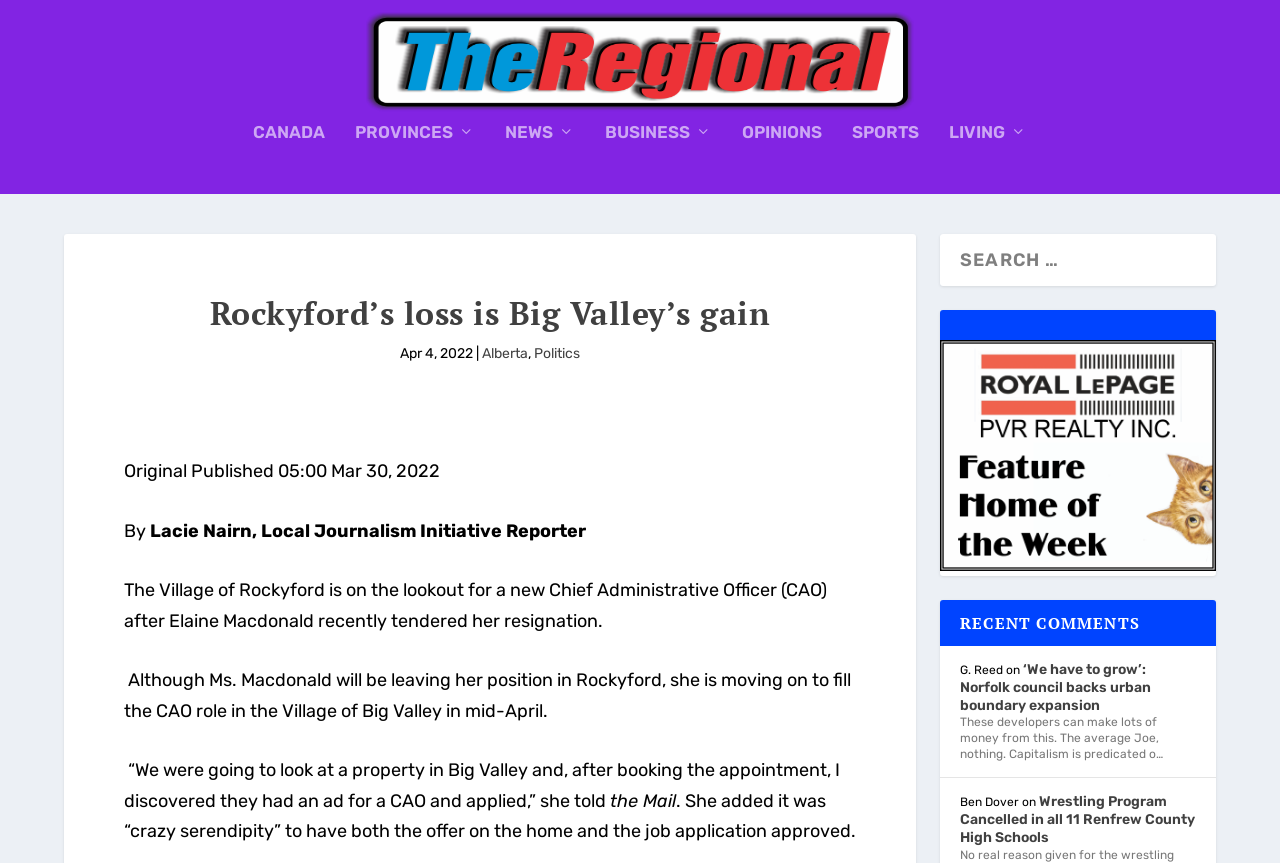What is the name of the reporter who wrote the article?
Please provide a comprehensive answer based on the visual information in the image.

I found the answer by looking at the StaticText element with the content 'Lacie Nairn, Local Journalism Initiative Reporter'.